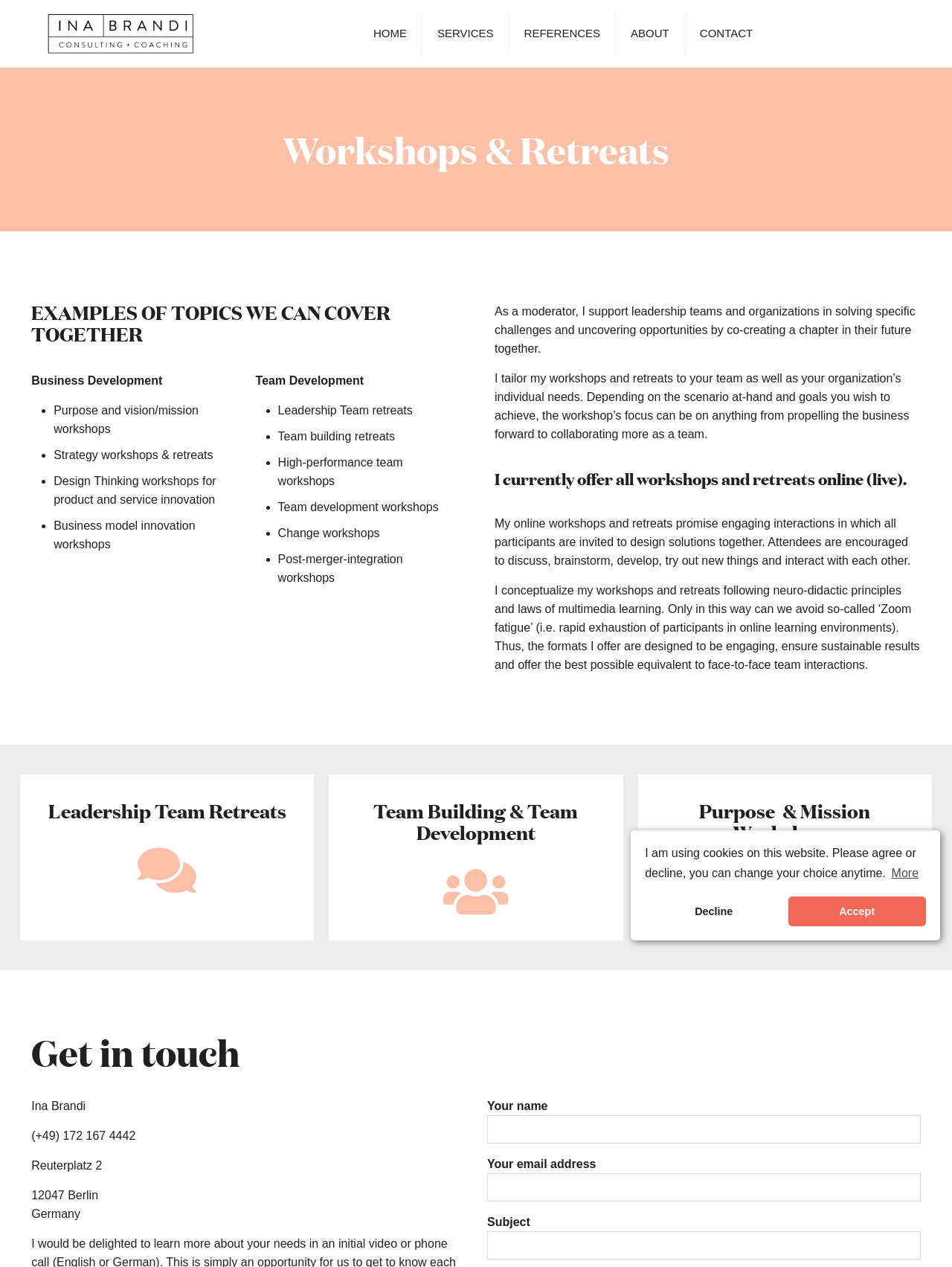Find the bounding box coordinates for the HTML element described as: "alt="Daily Paul" title="Daily Paul"". The coordinates should consist of four float values between 0 and 1, i.e., [left, top, right, bottom].

None